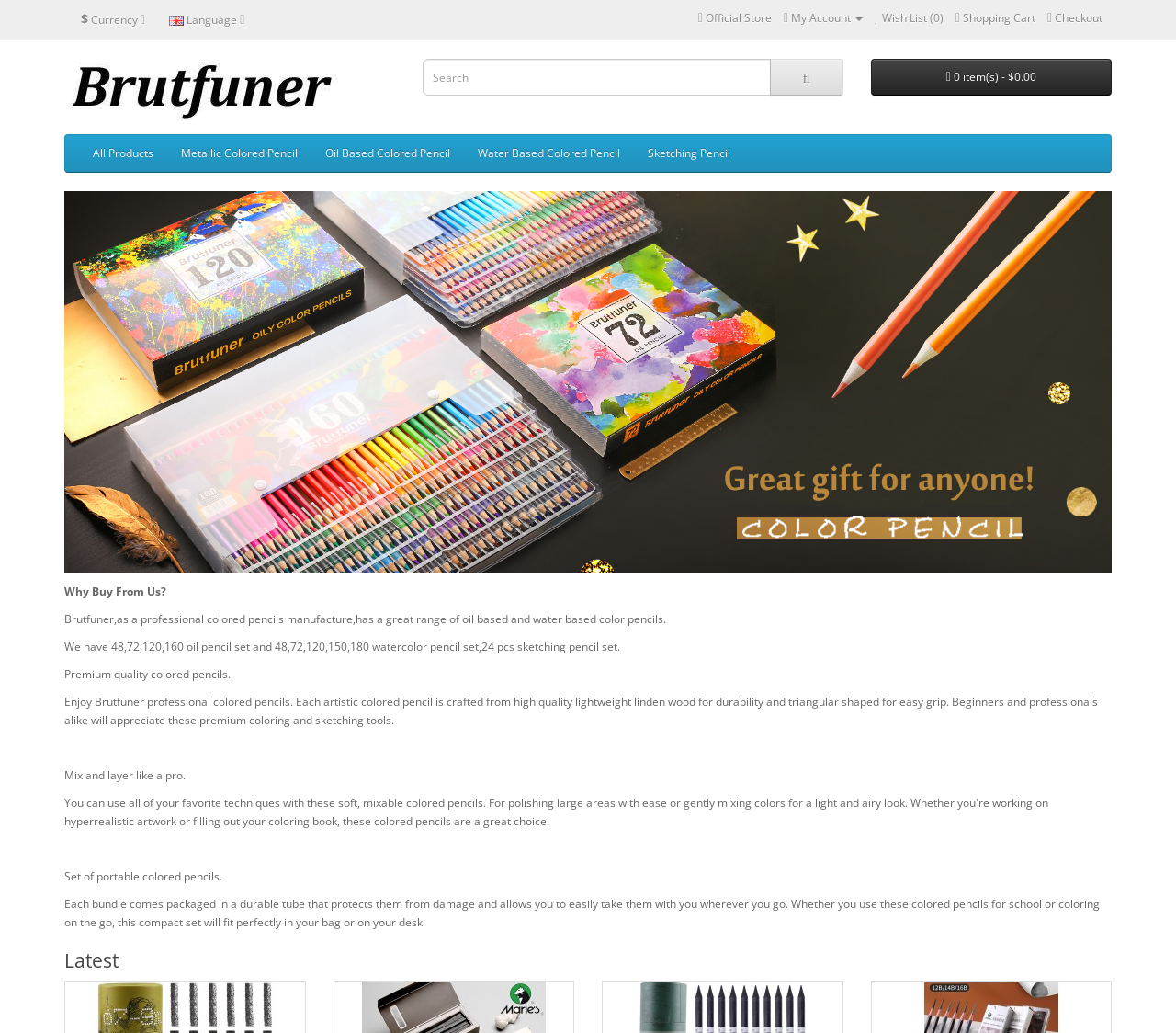Give a detailed overview of the webpage's appearance and contents.

This webpage is about Brutfuner Professional Colored Pencils Set. At the top left corner, there is a currency selection button with a dropdown icon, followed by a language selection button with an English flag icon. On the top right corner, there are several links, including "Official Store", "My Account", "Wish List", "Shopping Cart", and "Checkout". 

Below these links, there is a logo of Brutfuner with an image, and a search bar with a search button. Next to the search bar, there is a button showing the number of items in the shopping cart and the total cost.

On the left side of the page, there are links to different product categories, including "All Products", "Metallic Colored Pencil", "Oil Based Colored Pencil", "Water Based Colored Pencil", and "Sketching Pencil". 

The main content of the page is on the right side, where there is a large image taking up most of the space. Below the image, there are several paragraphs of text describing the benefits of buying from Brutfuner, including the range of products, premium quality, and portability. The text also highlights the features of the colored pencils, such as durability, easy grip, and mix-and-layer capabilities. 

At the bottom of the page, there is a heading titled "Latest", but it does not seem to be followed by any content.